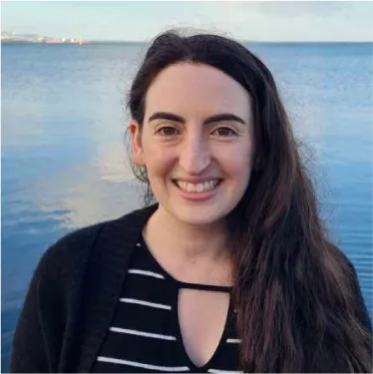What is the profession of the woman in the image?
Look at the screenshot and give a one-word or phrase answer.

Clinical Psychologist